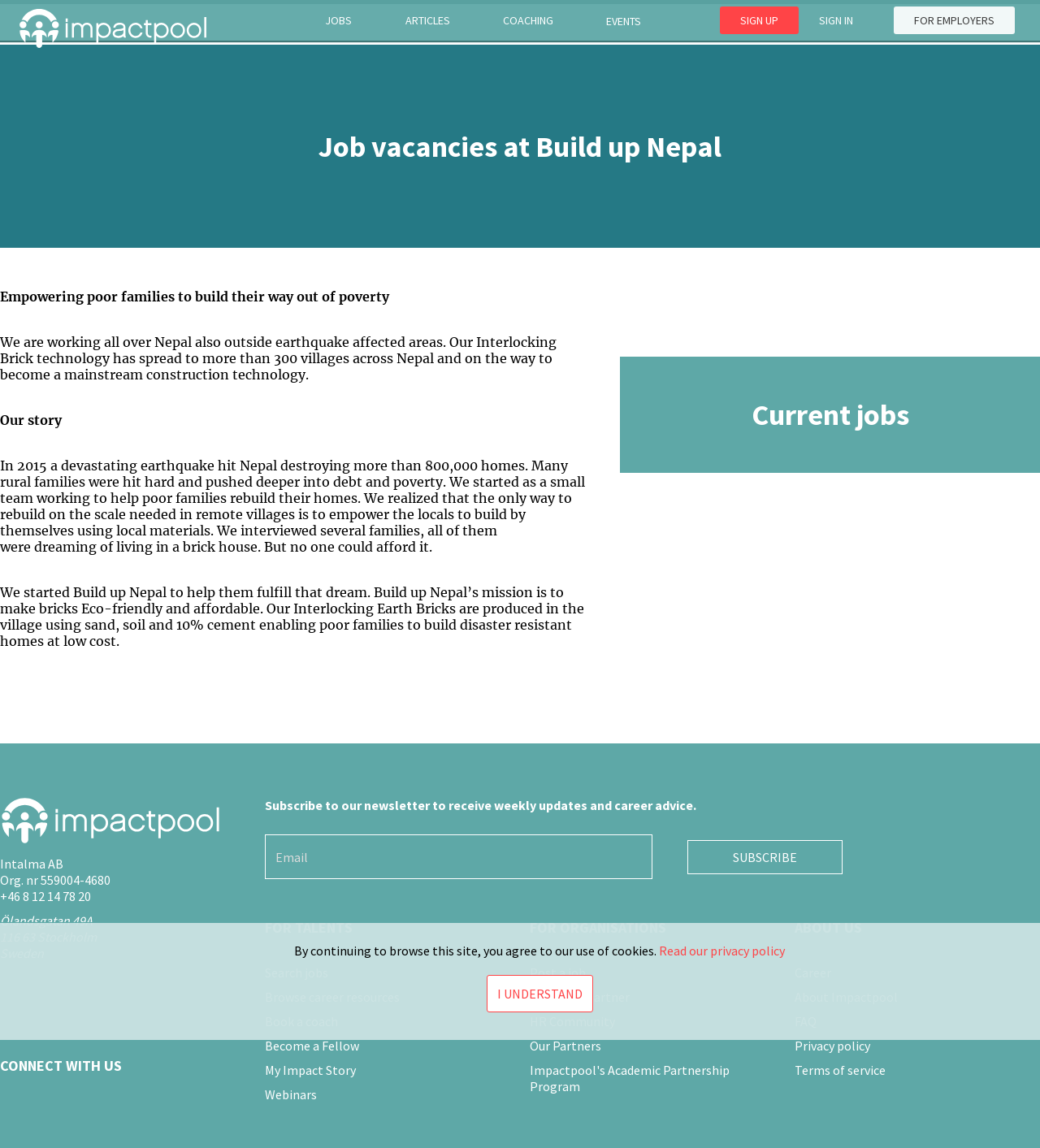Generate the main heading text from the webpage.

Job vacancies at Build up Nepal